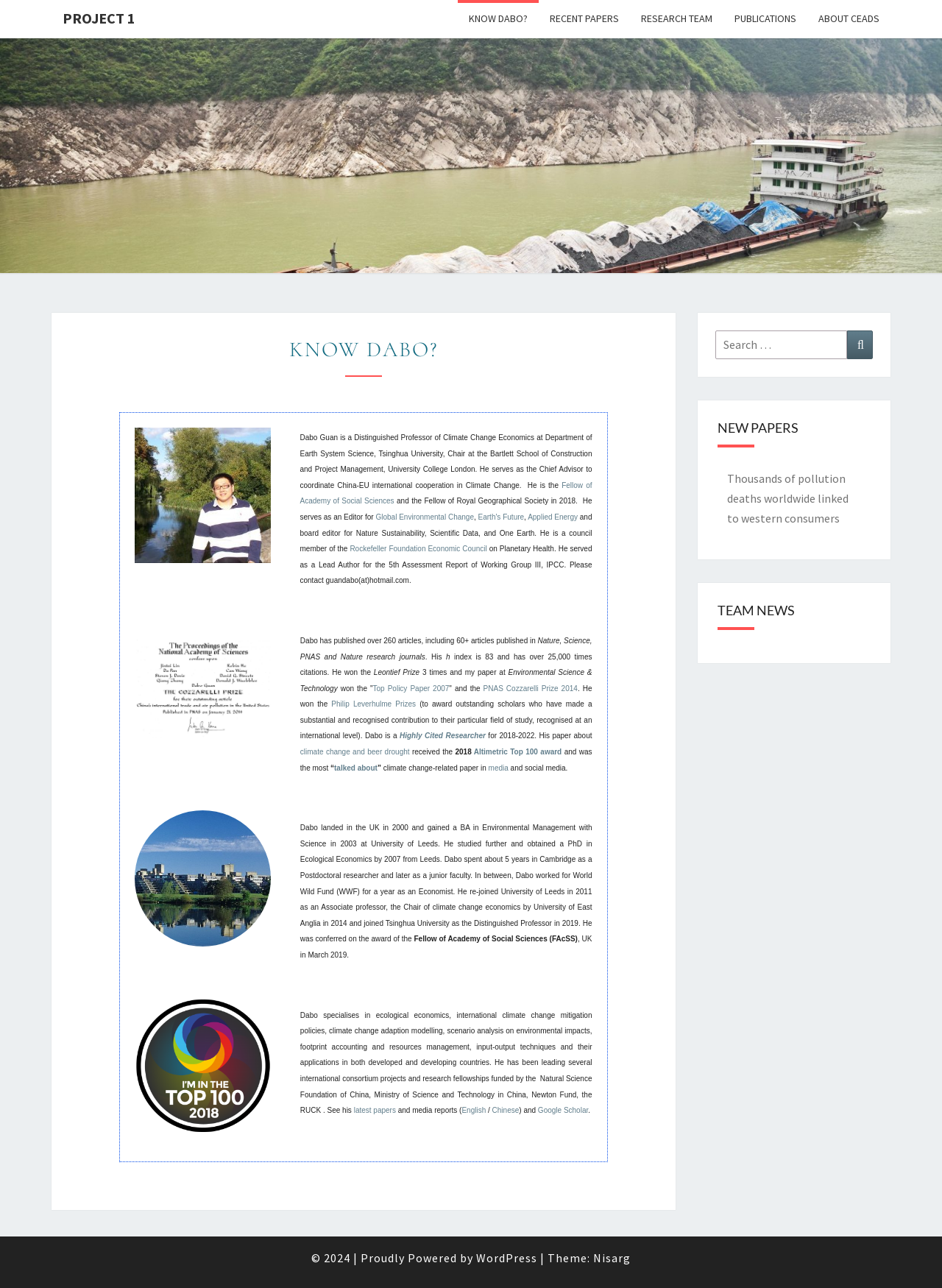Determine the bounding box coordinates for the UI element matching this description: "PNAS Cozzarelli Prize 2014".

[0.513, 0.531, 0.613, 0.538]